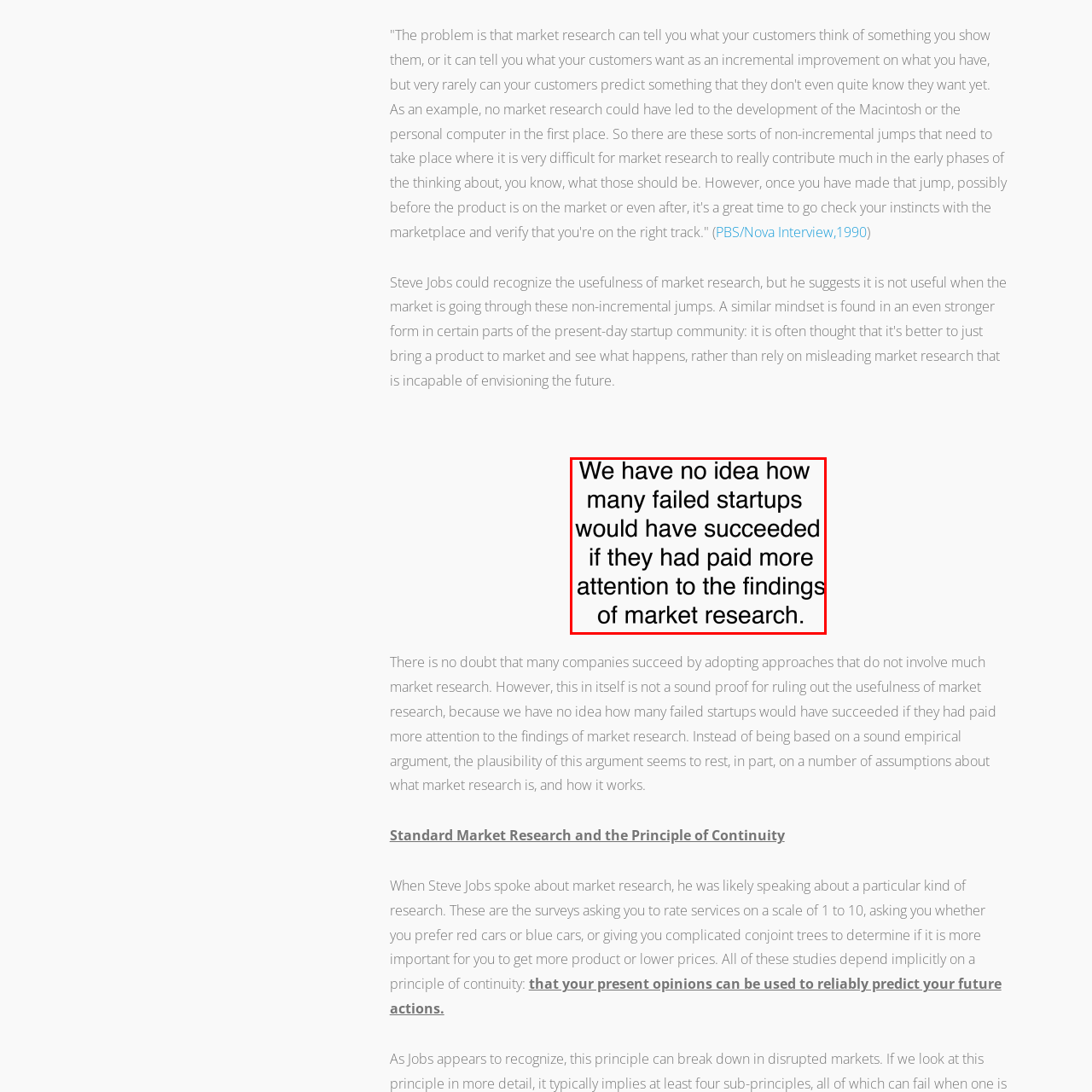Generate an in-depth caption for the image segment highlighted with a red box.

The image features a bold and clearly presented quote that emphasizes the importance of market research in the context of business success. The text states: "We have no idea how many failed startups would have succeeded if they had paid more attention to the findings of market research." This statement highlights the critical insight that understanding market dynamics and consumer preferences can significantly influence the trajectory of startups, underscoring the often overlooked value of thorough research in the early stages of product development.